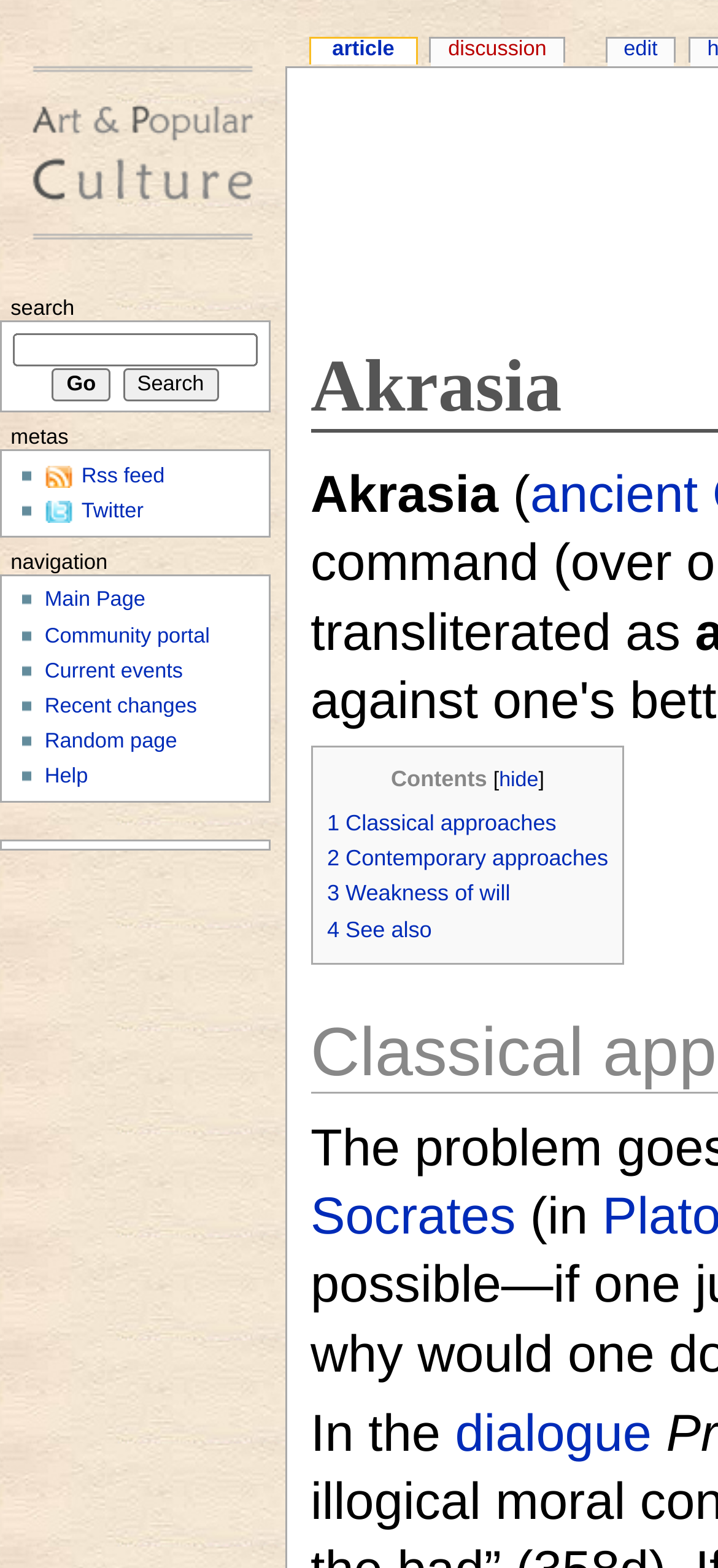Using the information in the image, give a detailed answer to the following question: What is the text next to the 'hide' link in the Contents section?

I looked at the gridcell in the table with the heading 'Contents' and found the text 'Contents' next to the 'hide' link.